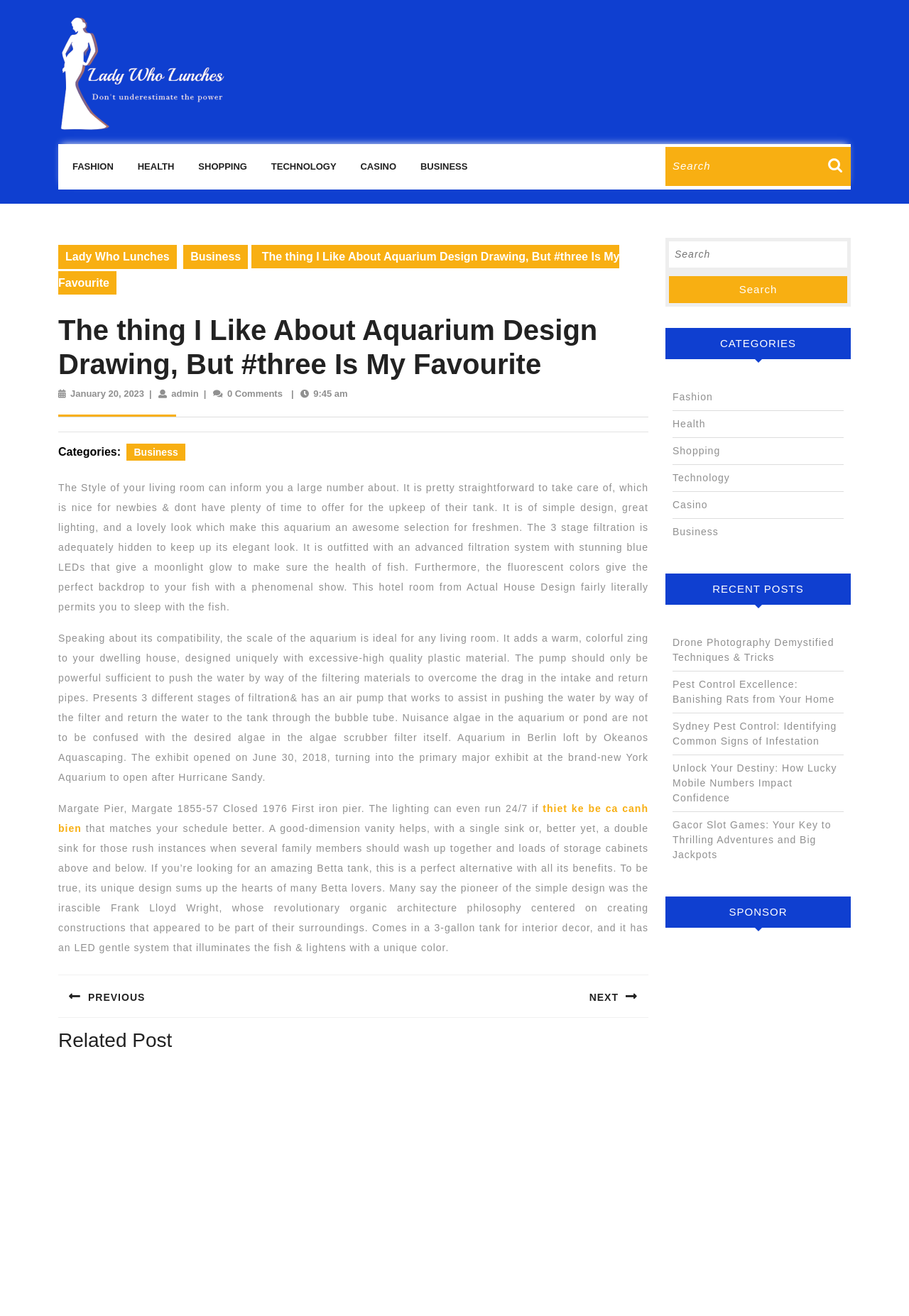Provide a one-word or short-phrase answer to the question:
What is the name of the blog?

Lady Who Lunches